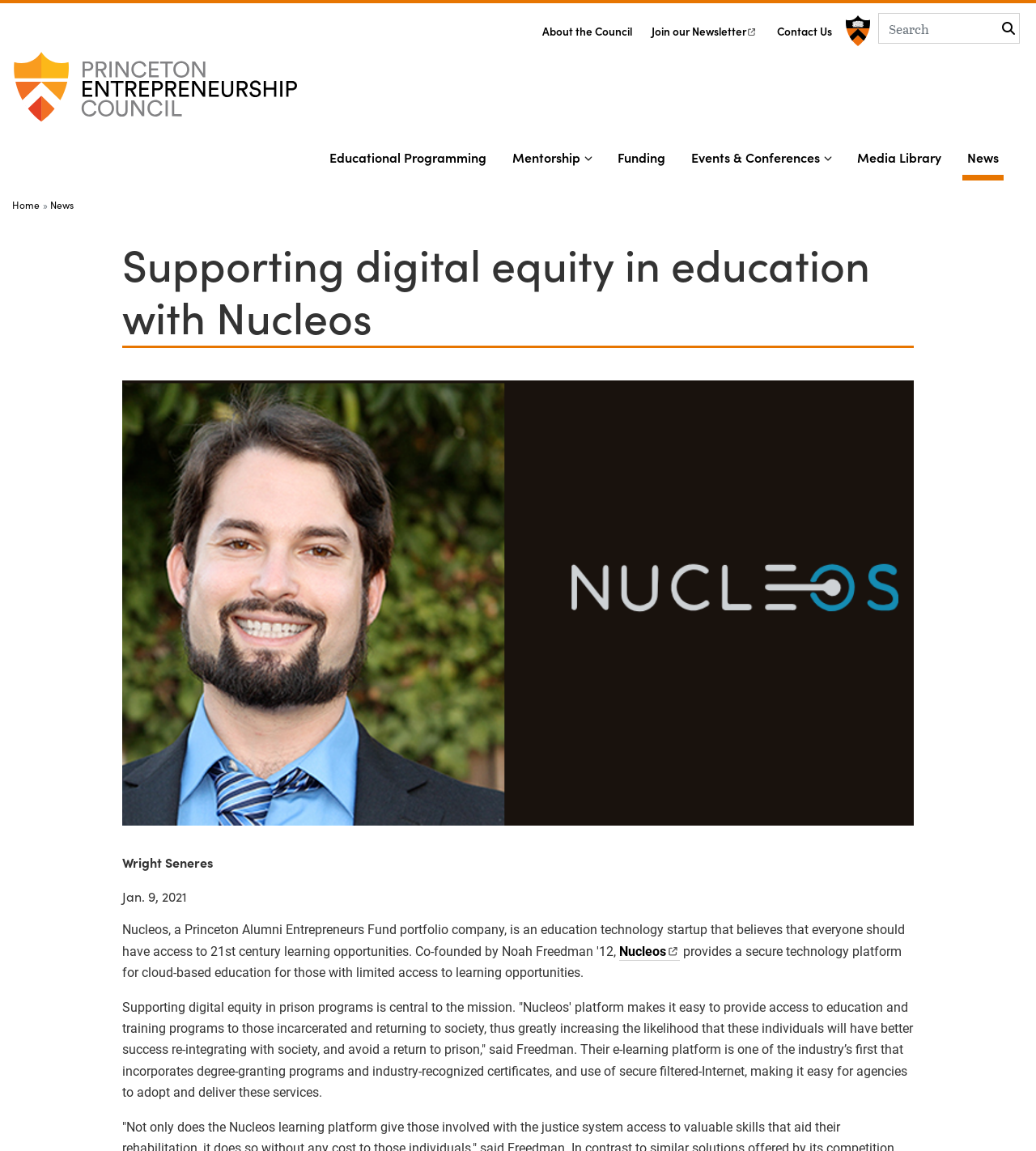Find the bounding box coordinates of the clickable area required to complete the following action: "Read about Nucleos".

[0.598, 0.82, 0.656, 0.835]